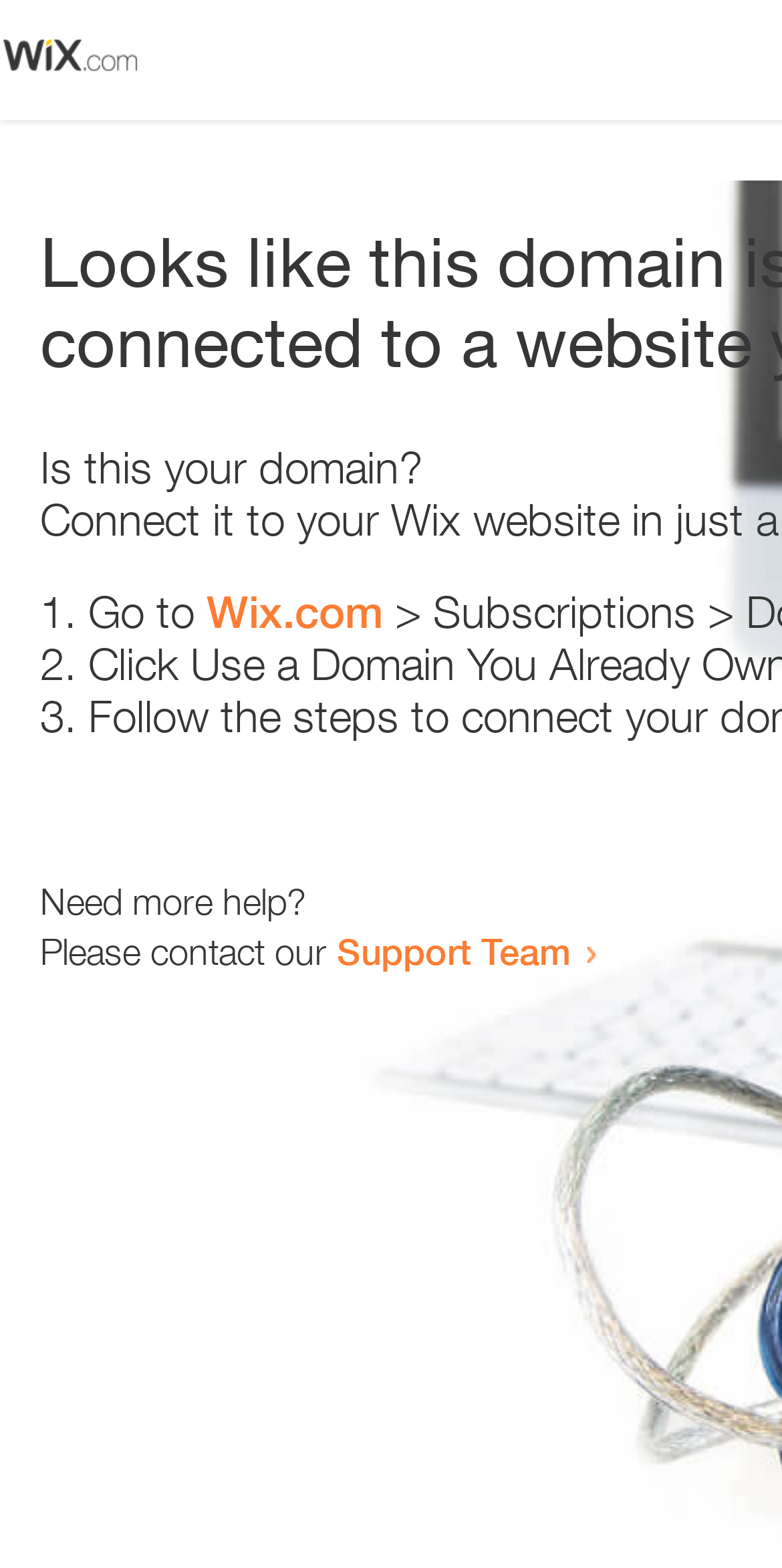Respond with a single word or phrase to the following question:
What is the support team contact method?

Link